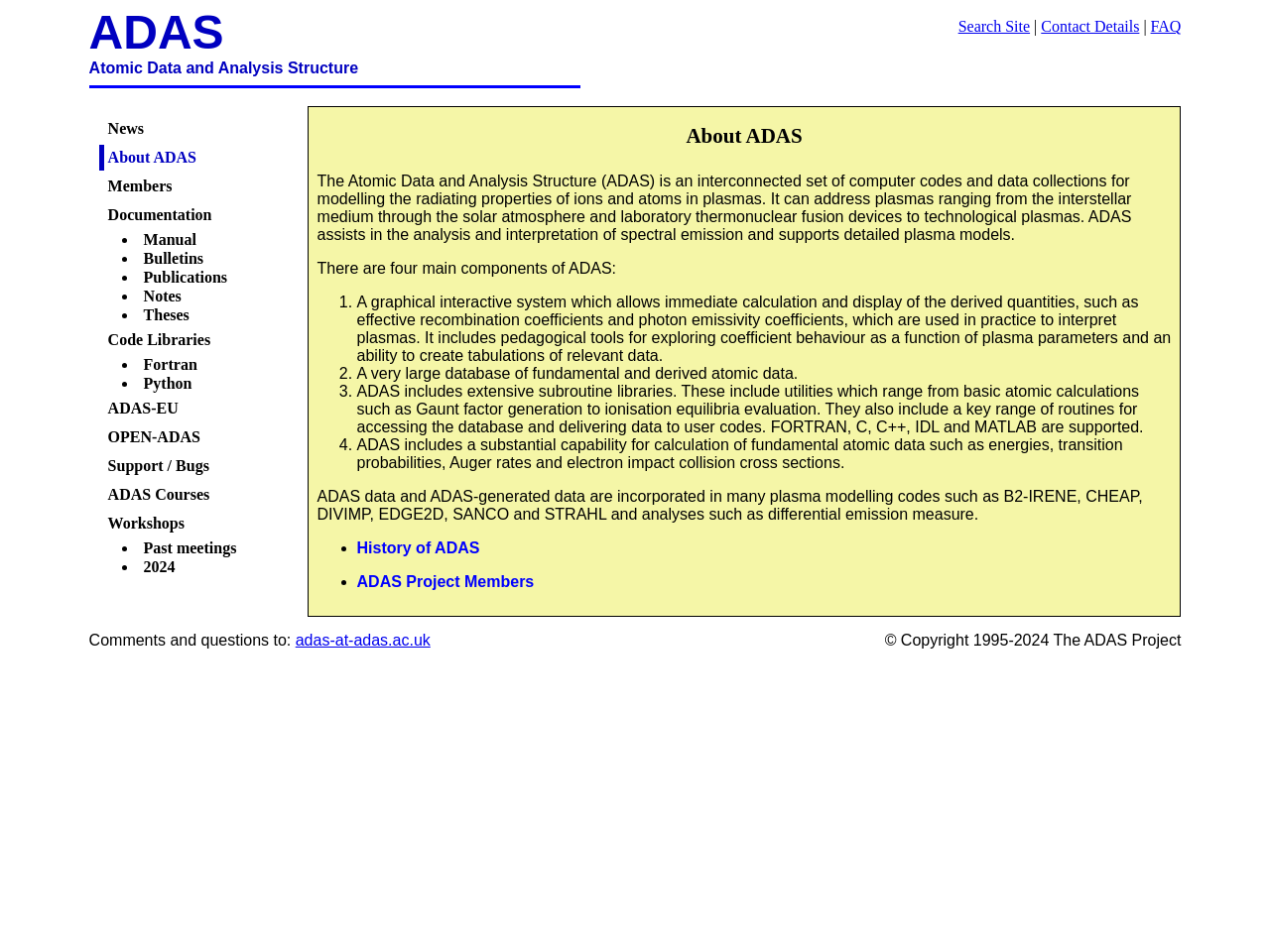Use a single word or phrase to answer this question: 
What is supported by ADAS subroutine libraries?

FORTRAN, C, C++, IDL and MATLAB